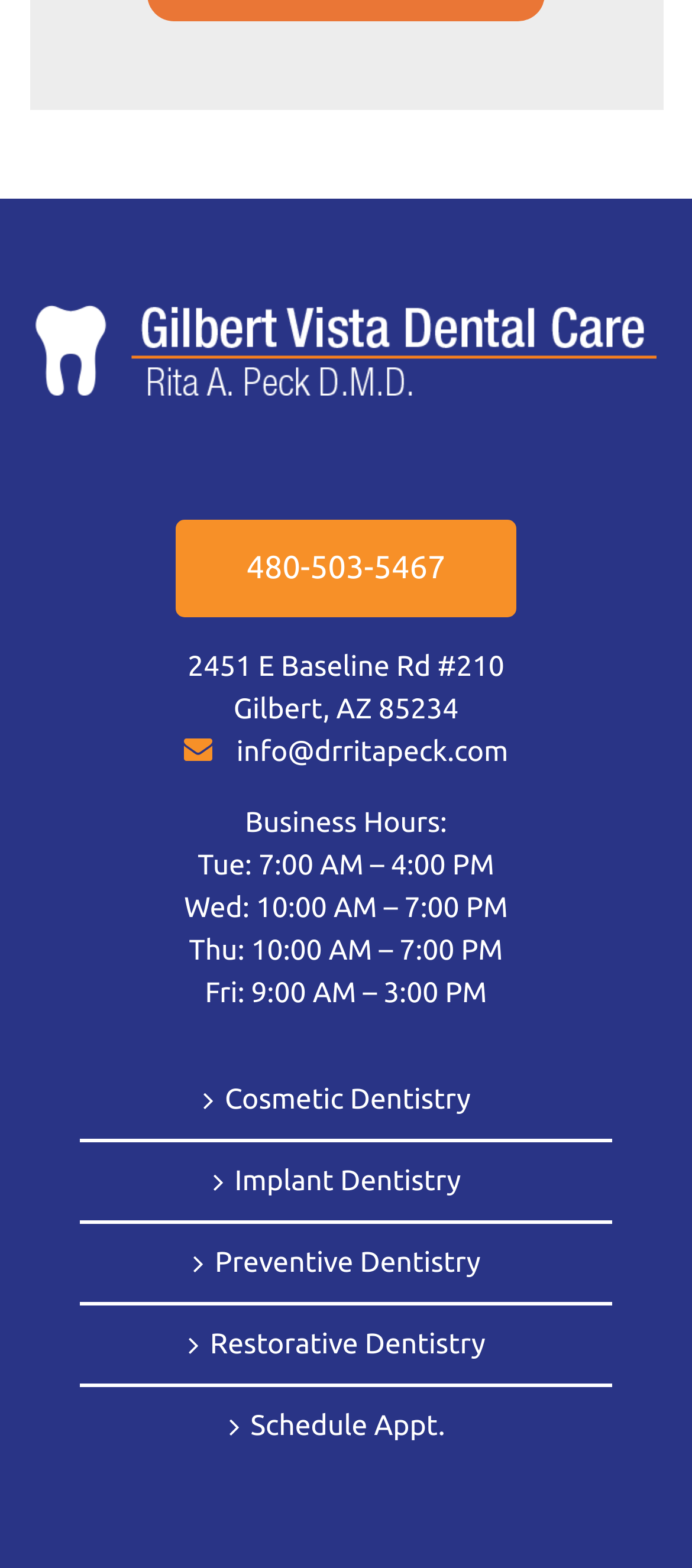Please identify the coordinates of the bounding box for the clickable region that will accomplish this instruction: "Click on The ALCA Journal link".

None